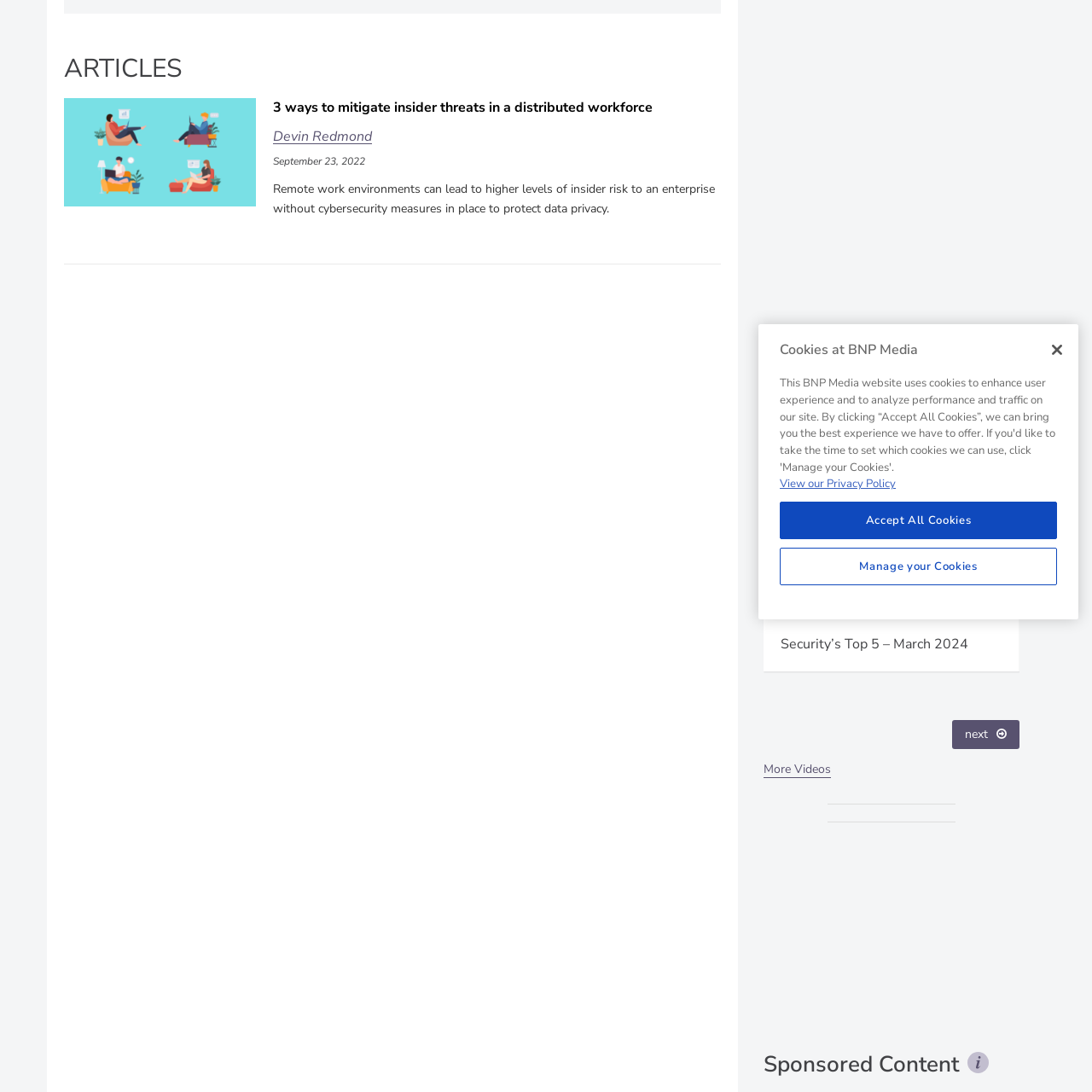Look at the area highlighted in the red box, What is the emphasis of the image? Please provide an answer in a single word or phrase.

Current developments and insights